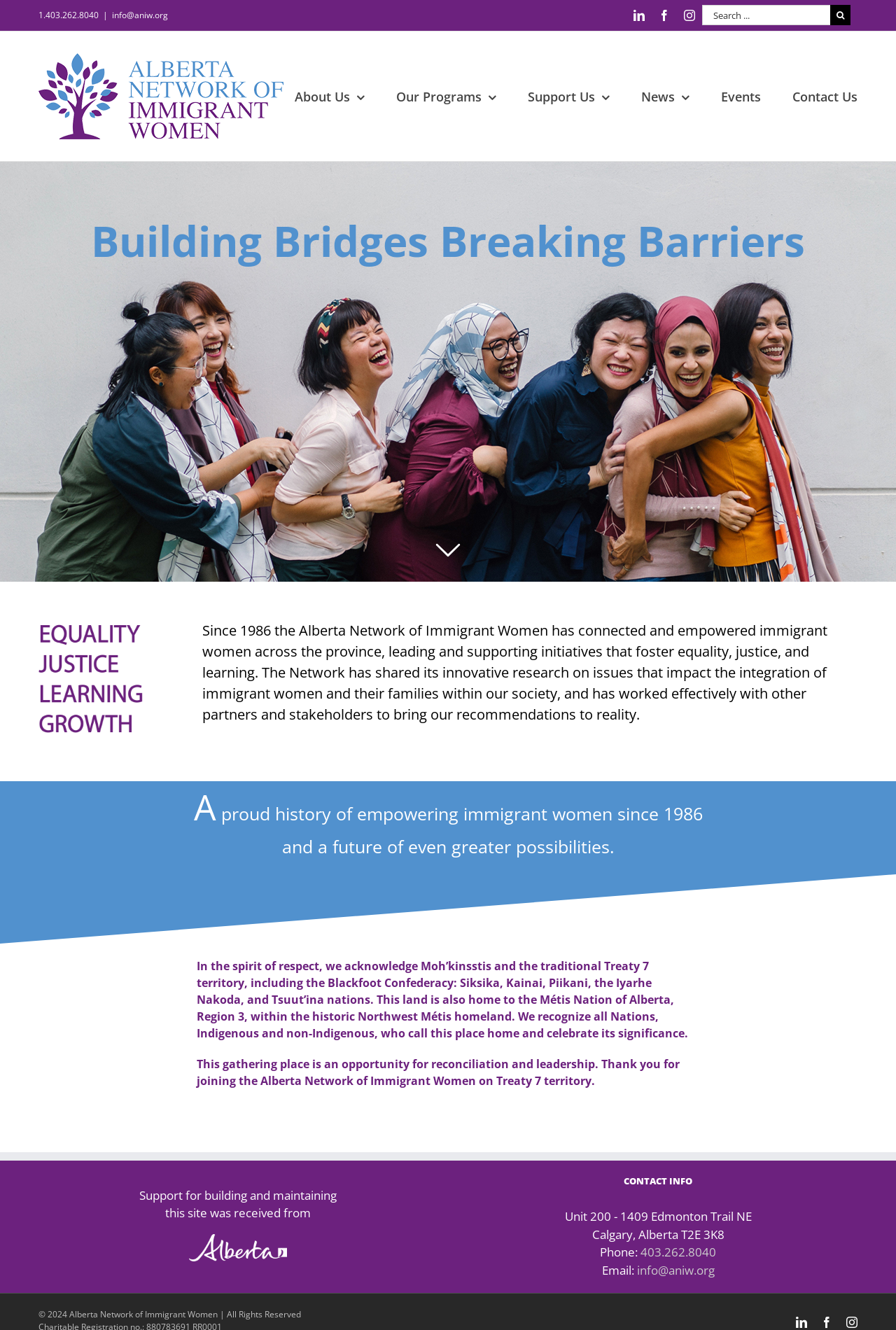What social media platforms does the Alberta Network of Immigrant Women have?
Using the information presented in the image, please offer a detailed response to the question.

I found the social media links at the top and bottom of the webpage, which are LinkedIn, Facebook, and Instagram.